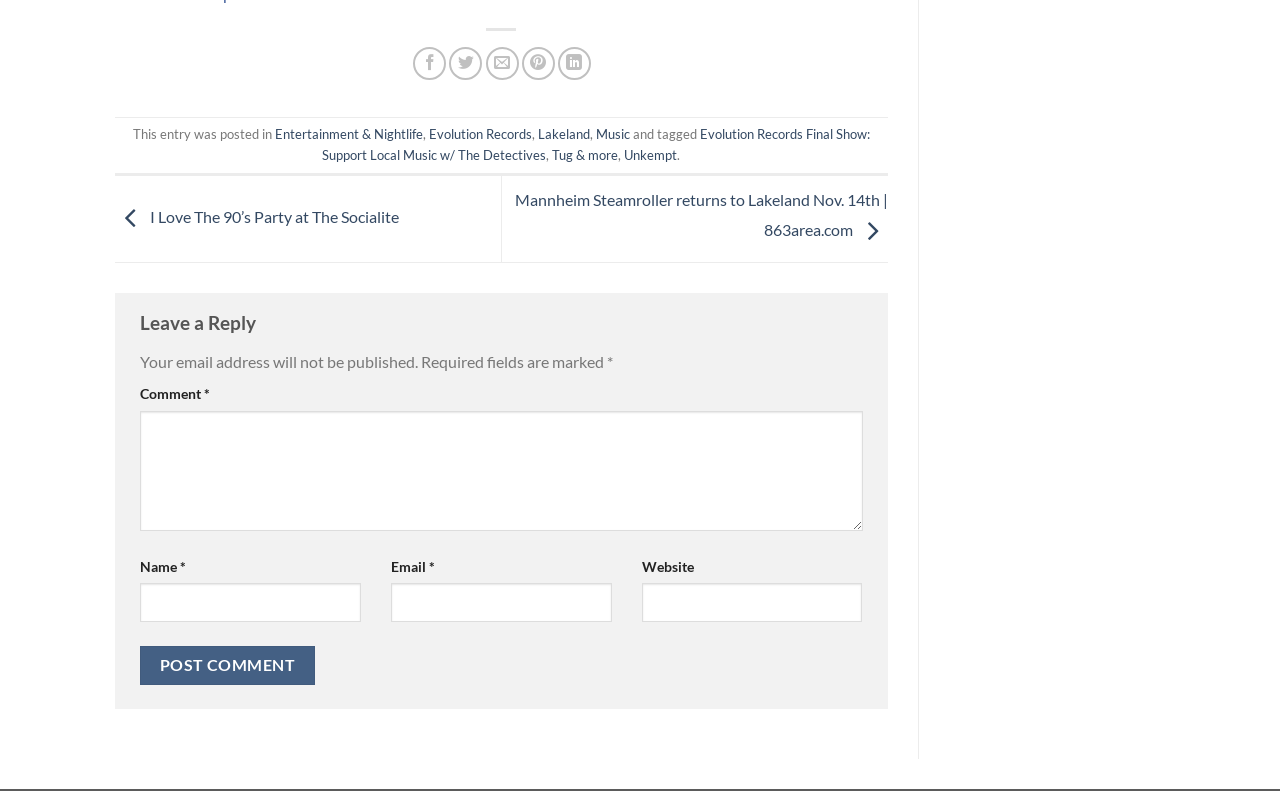Please pinpoint the bounding box coordinates for the region I should click to adhere to this instruction: "Share on Facebook".

[0.323, 0.059, 0.349, 0.101]